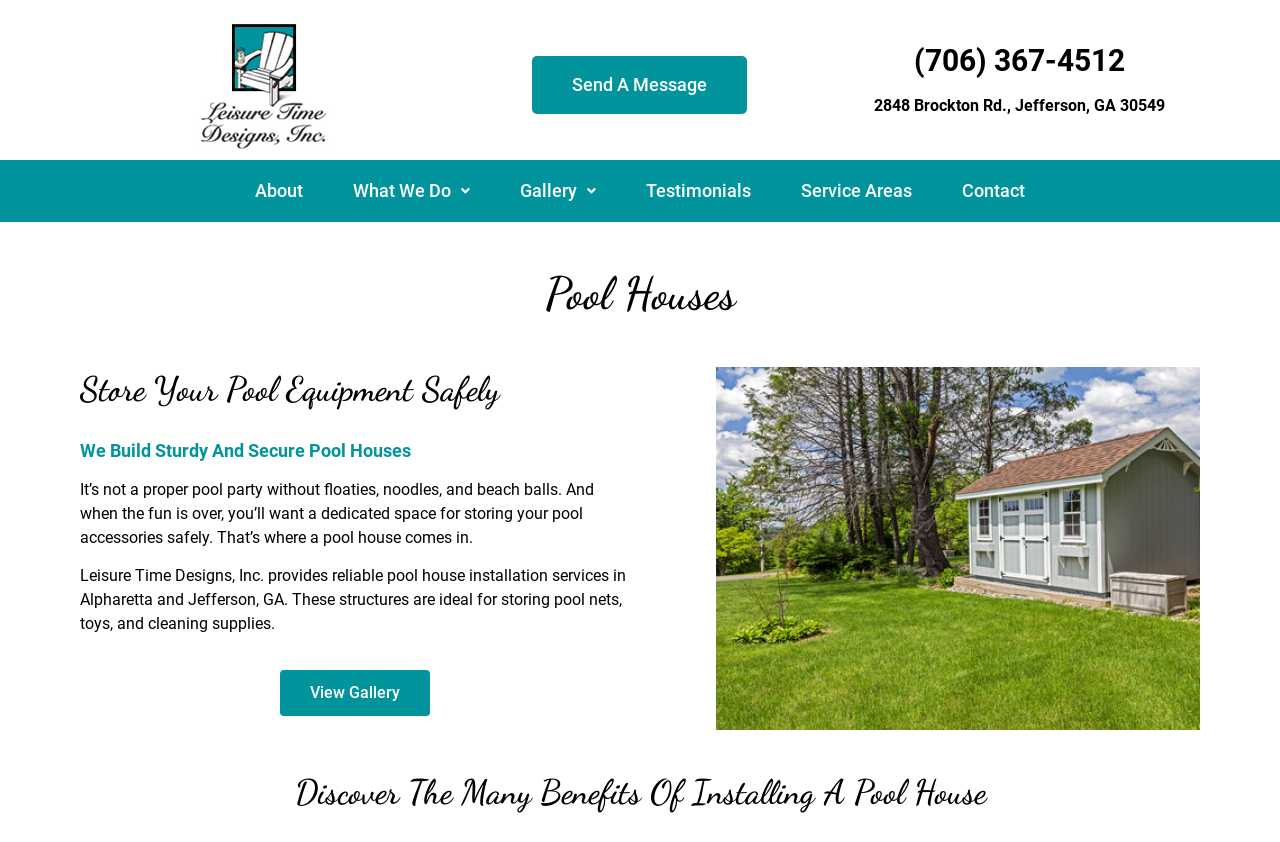What is the company name?
Your answer should be a single word or phrase derived from the screenshot.

Leisure Time Designs, INC.